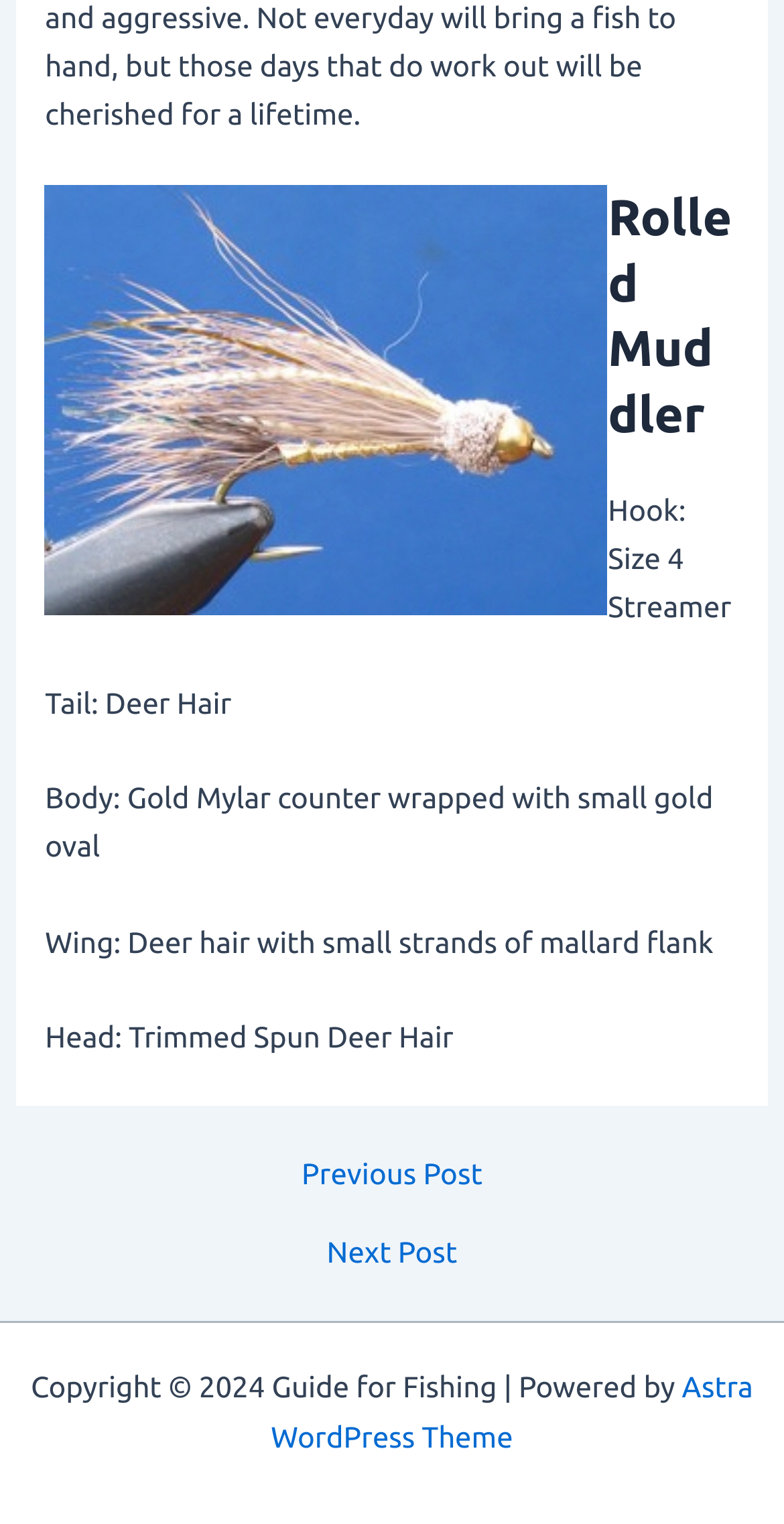Identify the bounding box of the HTML element described here: "Next Post →". Provide the coordinates as four float numbers between 0 and 1: [left, top, right, bottom].

[0.044, 0.812, 0.956, 0.831]